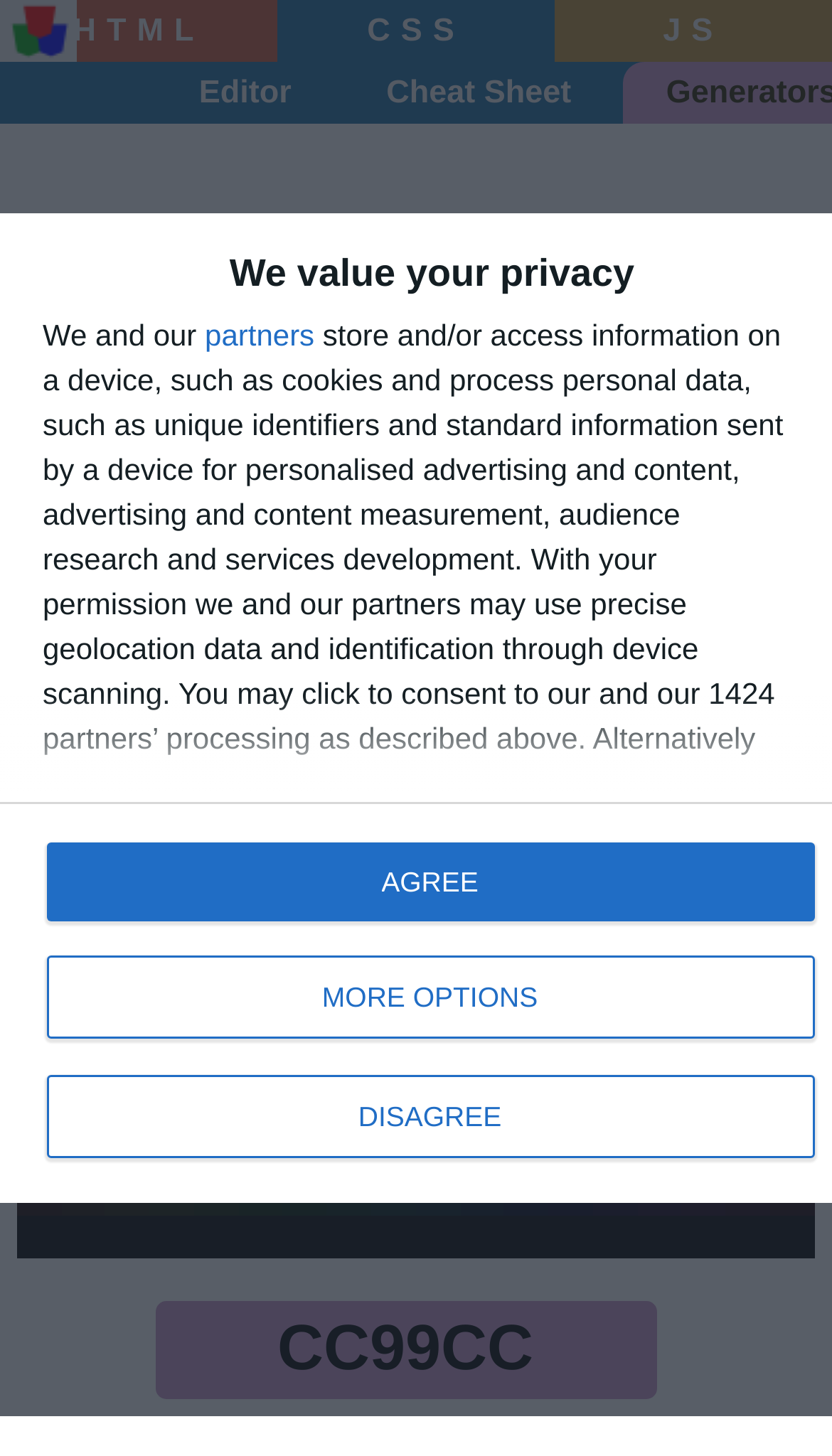Please answer the following question using a single word or phrase: 
What is the text of the first button on the webpage?

MORE OPTIONS